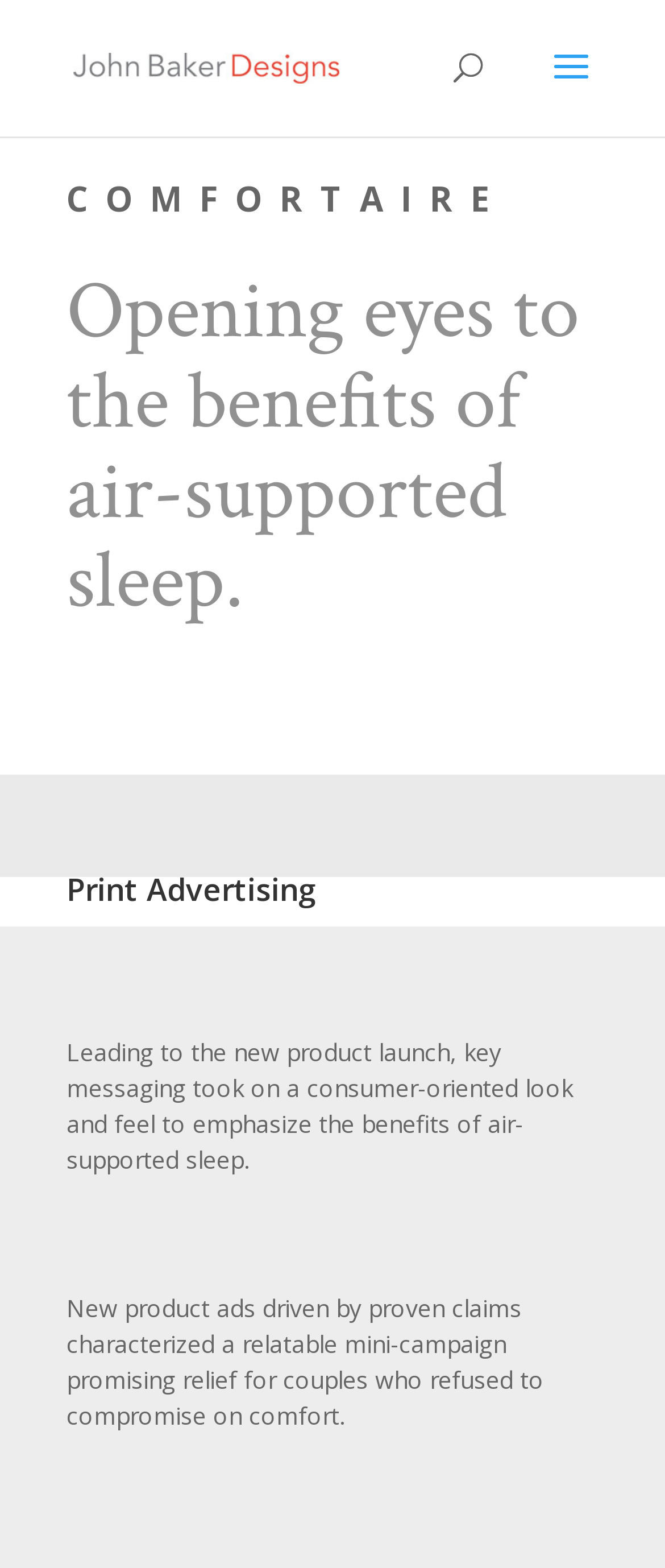What is the main topic of the webpage?
Using the image, respond with a single word or phrase.

Comfortaire